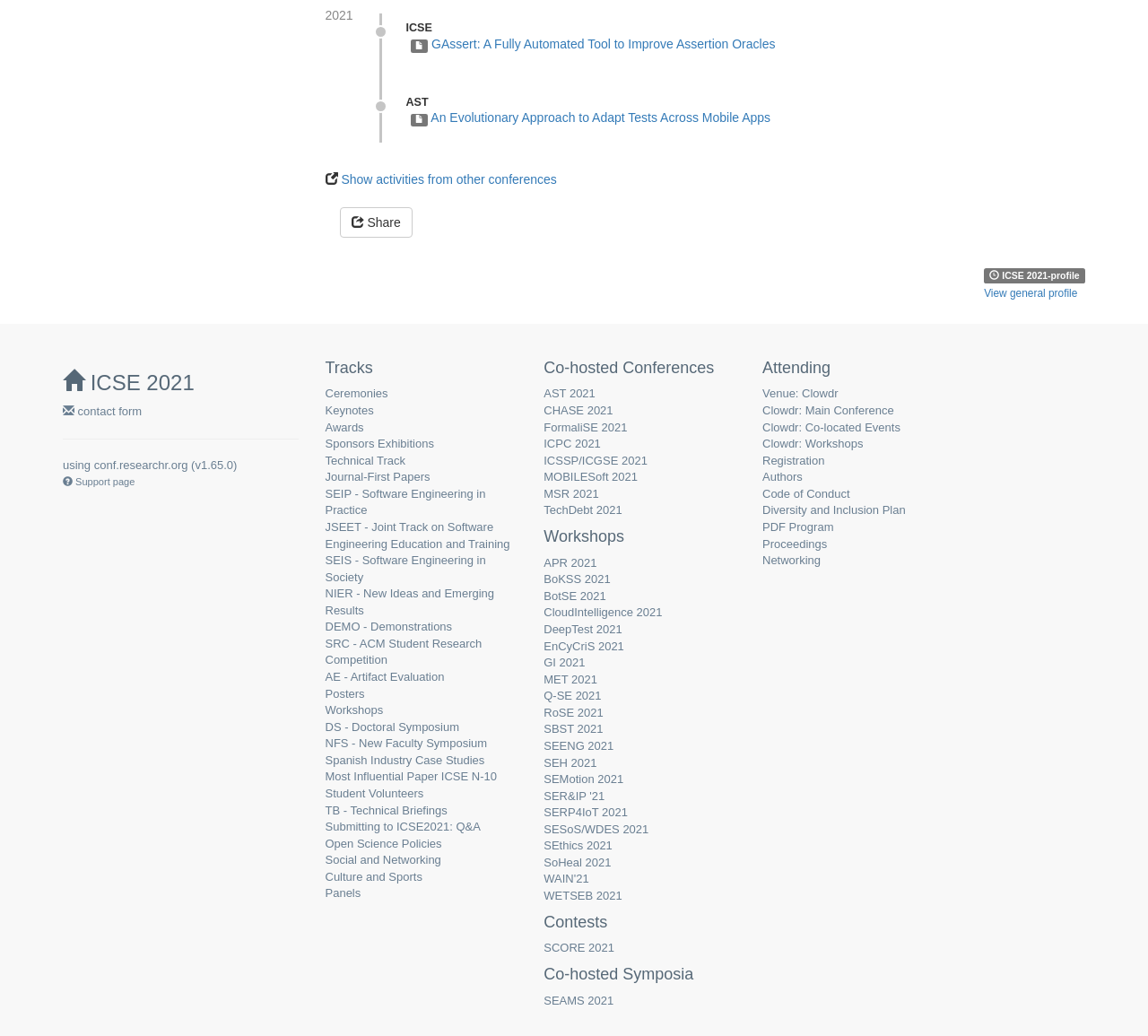Bounding box coordinates are given in the format (top-left x, top-left y, bottom-right x, bottom-right y). All values should be floating point numbers between 0 and 1. Provide the bounding box coordinate for the UI element described as: AE - Artifact Evaluation

[0.283, 0.647, 0.387, 0.66]